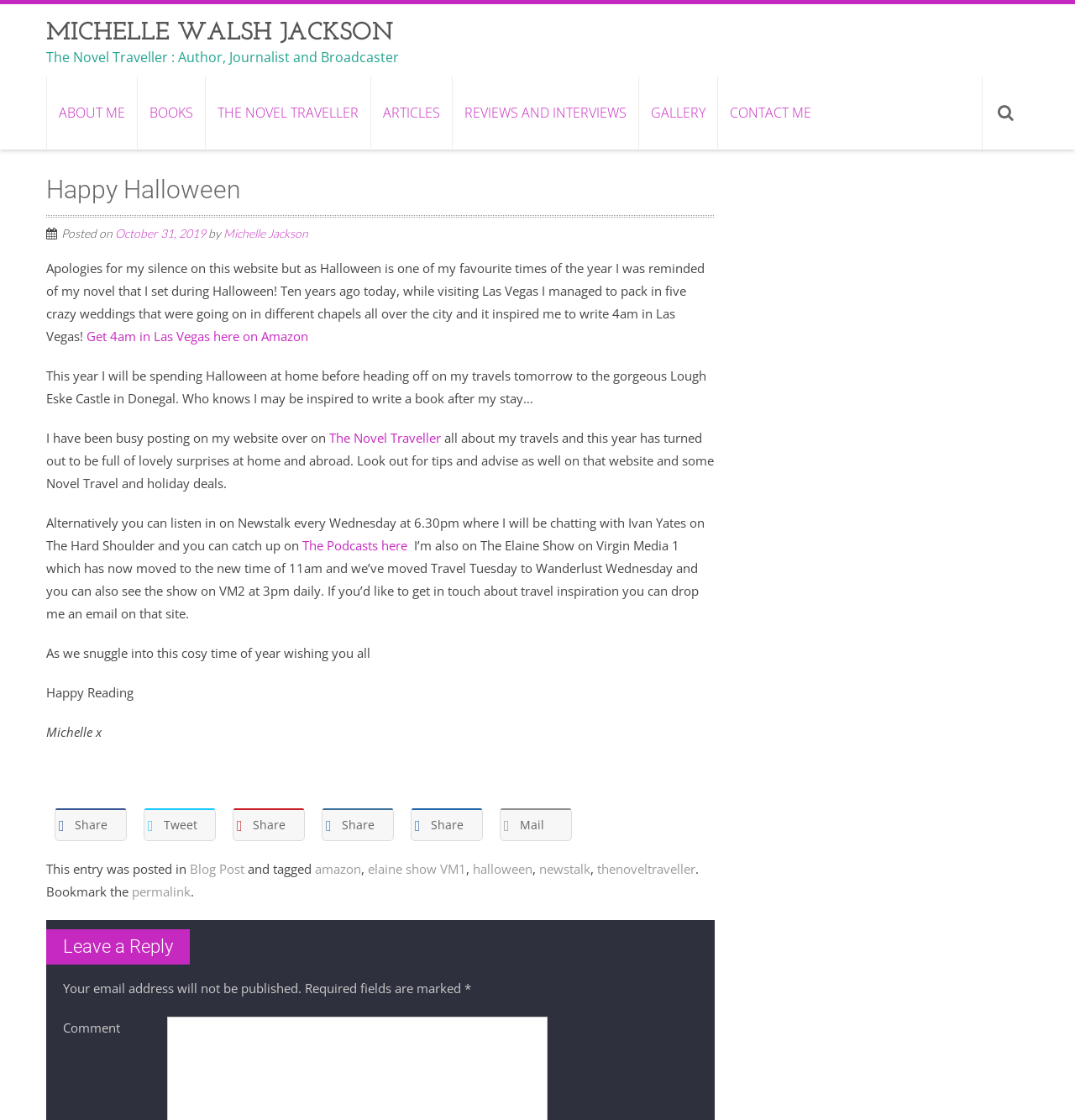Please identify the bounding box coordinates of the clickable area that will allow you to execute the instruction: "Share the post on social media".

[0.051, 0.722, 0.118, 0.751]